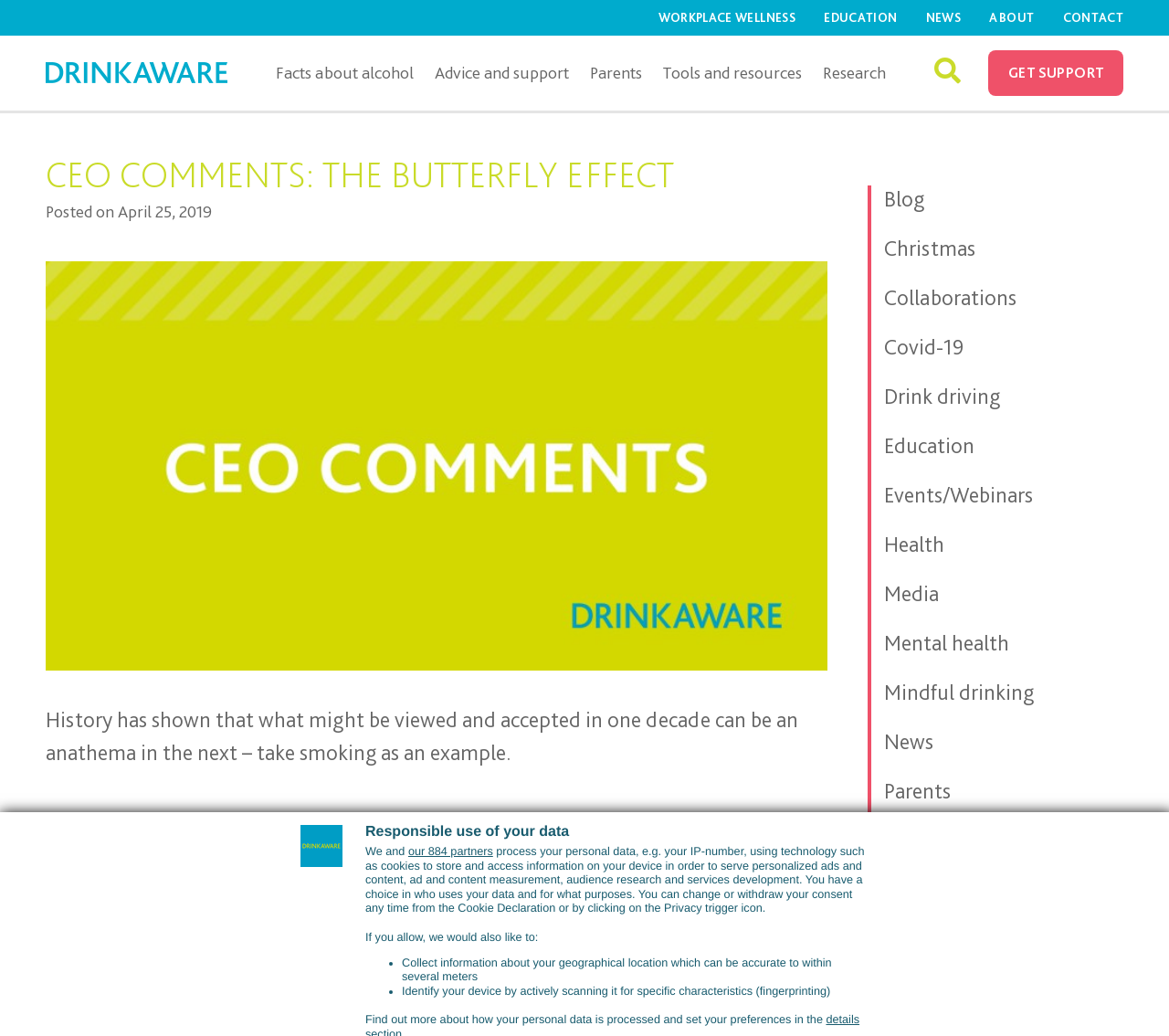What is the name of the organization?
From the screenshot, provide a brief answer in one word or phrase.

Drinkaware